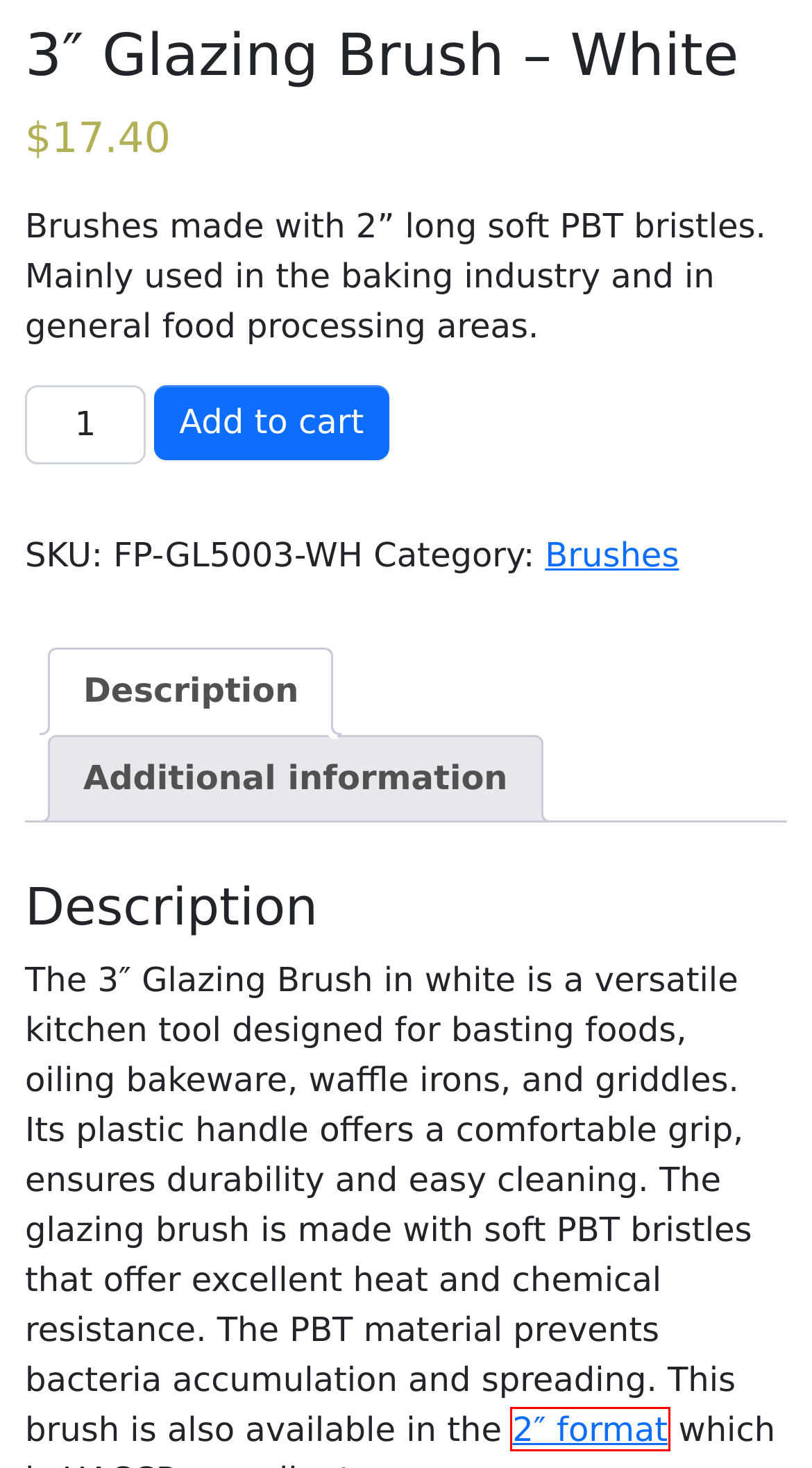You have a screenshot of a webpage with a red bounding box around a UI element. Determine which webpage description best matches the new webpage that results from clicking the element in the bounding box. Here are the candidates:
A. 4.5" Nail Scrub Brush With Hanging Hole | M2 Professional
B. This 2" Glazing Brush With Soft Polypropylene Bristles | M2
C. 4" Pipe and Drain Brush in Blue , For Cleaning Meat Grinders
D. 4.7" Food Processing Cylinder Brush With Polyester Bristles
E. Home - M2 Professional Cleaning Products
F. Food Service & Processing Archives - M2 Professional Cleaning Products
G. Brushes Archives - M2 Professional Cleaning Products
H. Handle For Stainless Steel Snakes & Twisted Wire Brushes | M2

B